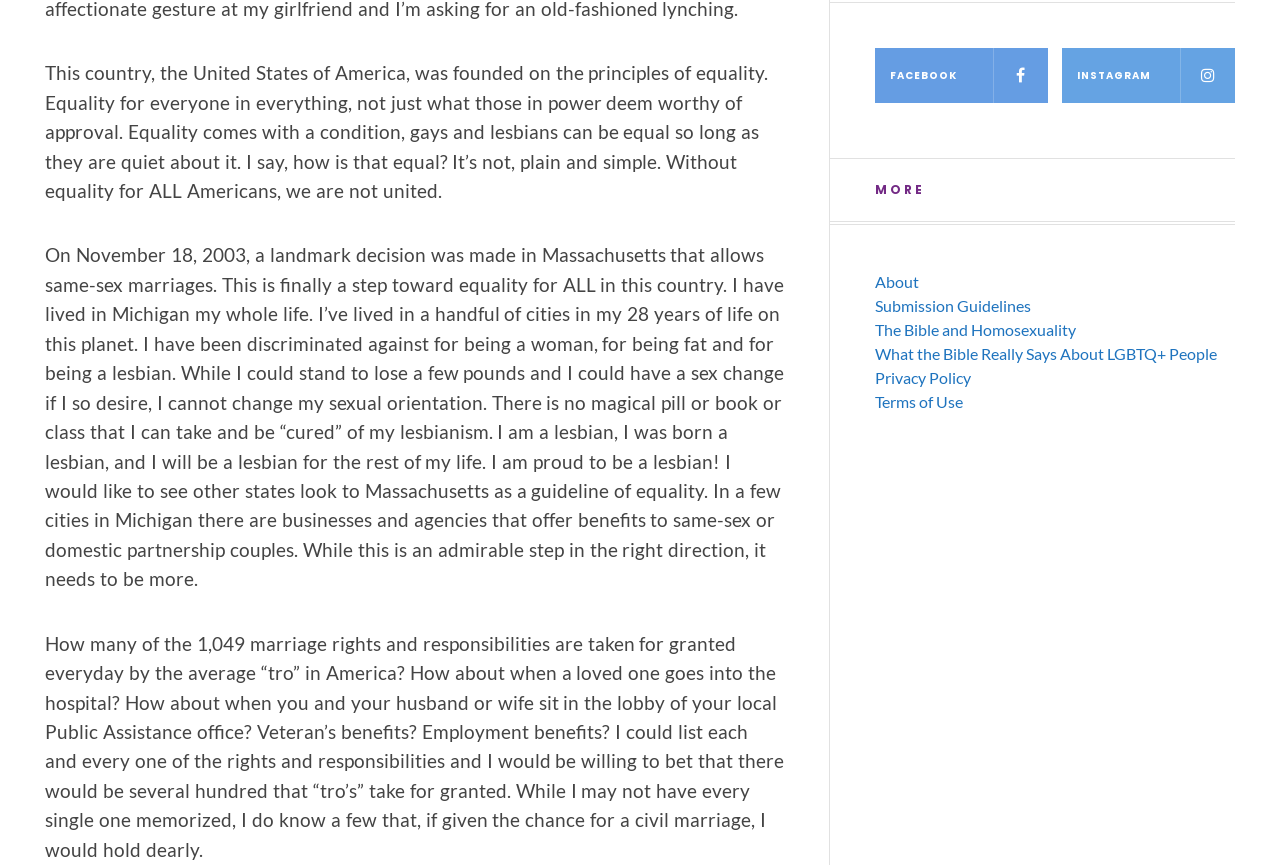Answer the following inquiry with a single word or phrase:
What is the purpose of the 'MORE' section?

To provide additional resources